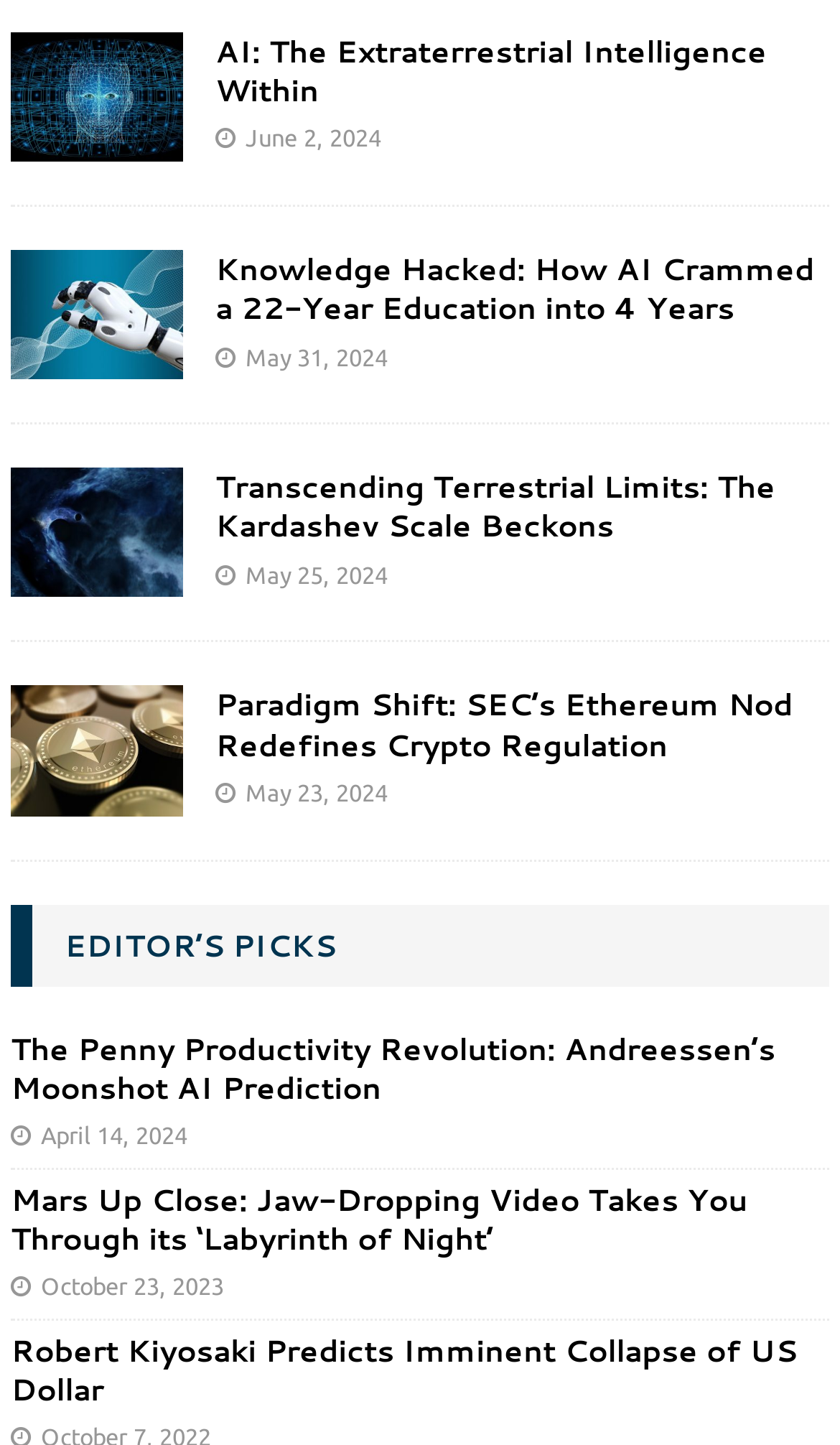Identify the bounding box coordinates of the element to click to follow this instruction: 'explore the article 'Paradigm Shift: SEC’s Ethereum Nod Redefines Crypto Regulation''. Ensure the coordinates are four float values between 0 and 1, provided as [left, top, right, bottom].

[0.256, 0.473, 0.944, 0.53]